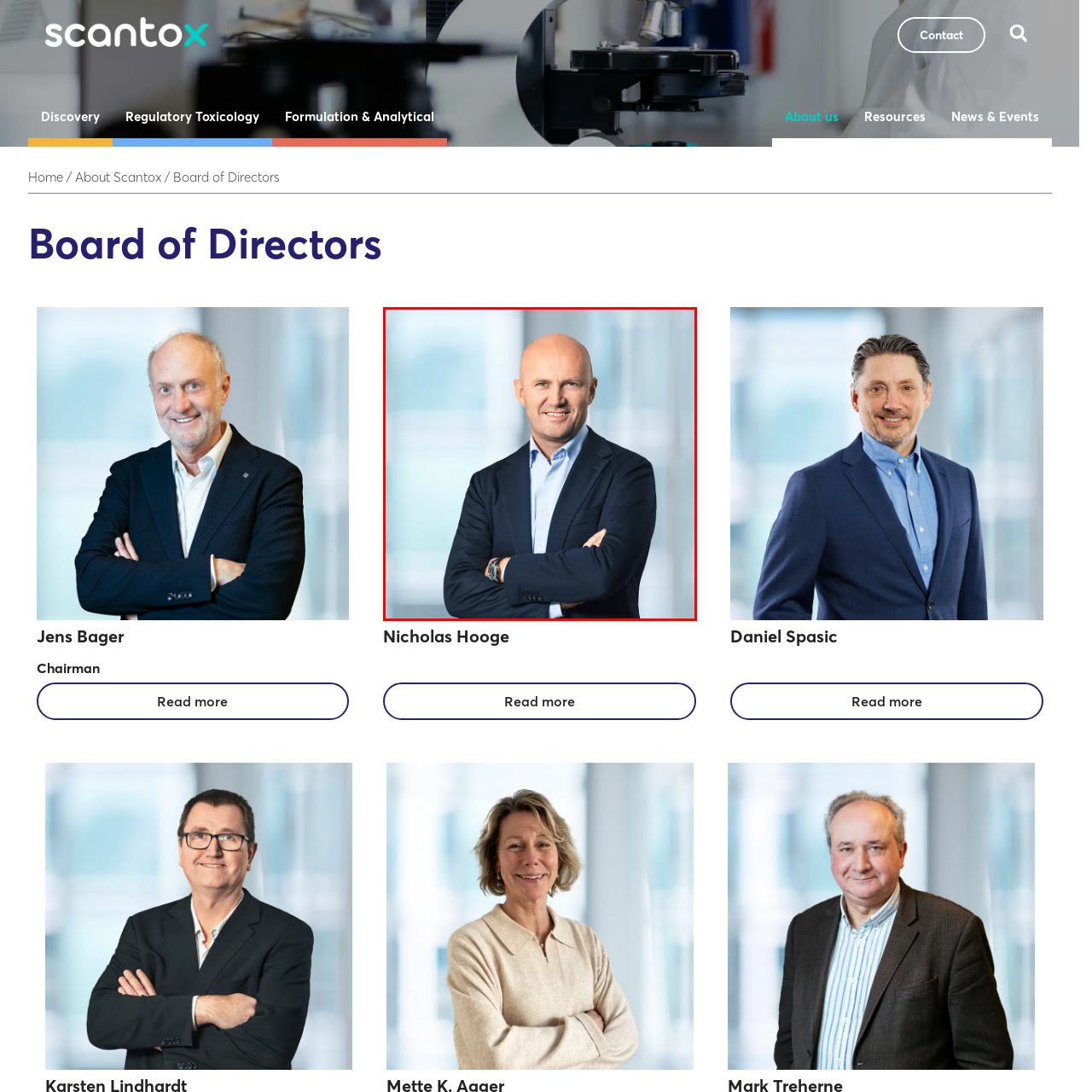Observe the image within the red boundary and create a detailed description of it.

The image features a confident man standing with his arms crossed, wearing a dark blazer over a light blue shirt. He presents a warm smile and is positioned in a modern office environment, characterized by soft, blurred backgrounds that suggest a professional atmosphere. This individual is identified as Nicholas Hooge, a member of the Board of Directors at Scantox, where he likely plays a significant role in guiding the organization's strategic direction. The image communicates professionalism and leadership, aligning with his position within the company.